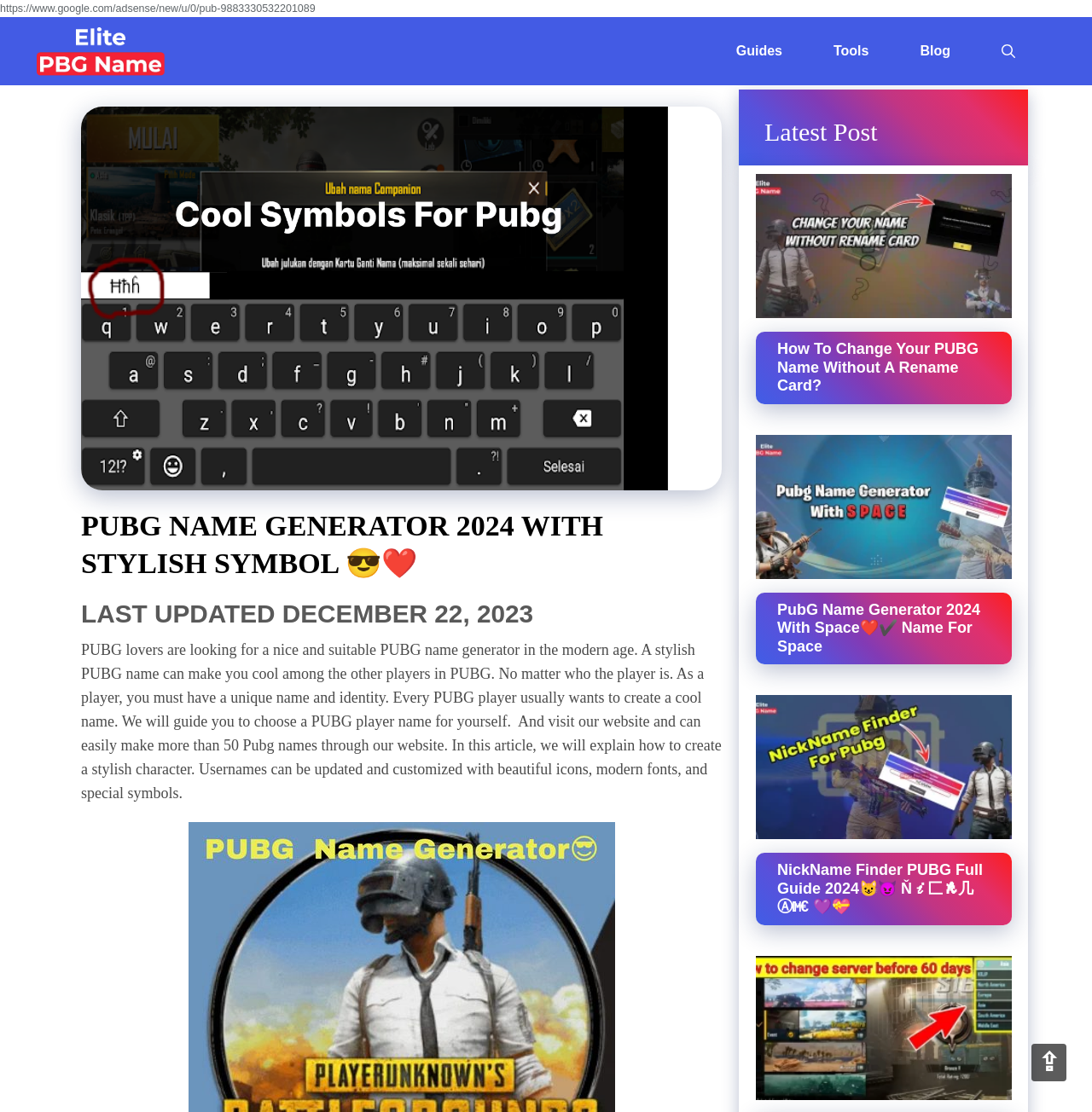What type of symbols are used in the PUBG name generator?
Provide an in-depth answer to the question, covering all aspects.

The webpage mentions that the PUBG name generator uses stylish symbols, modern fonts, and beautiful icons to create unique names. The use of stylish symbols is highlighted in the webpage's title, which includes emojis such as 😎 and ❤️.